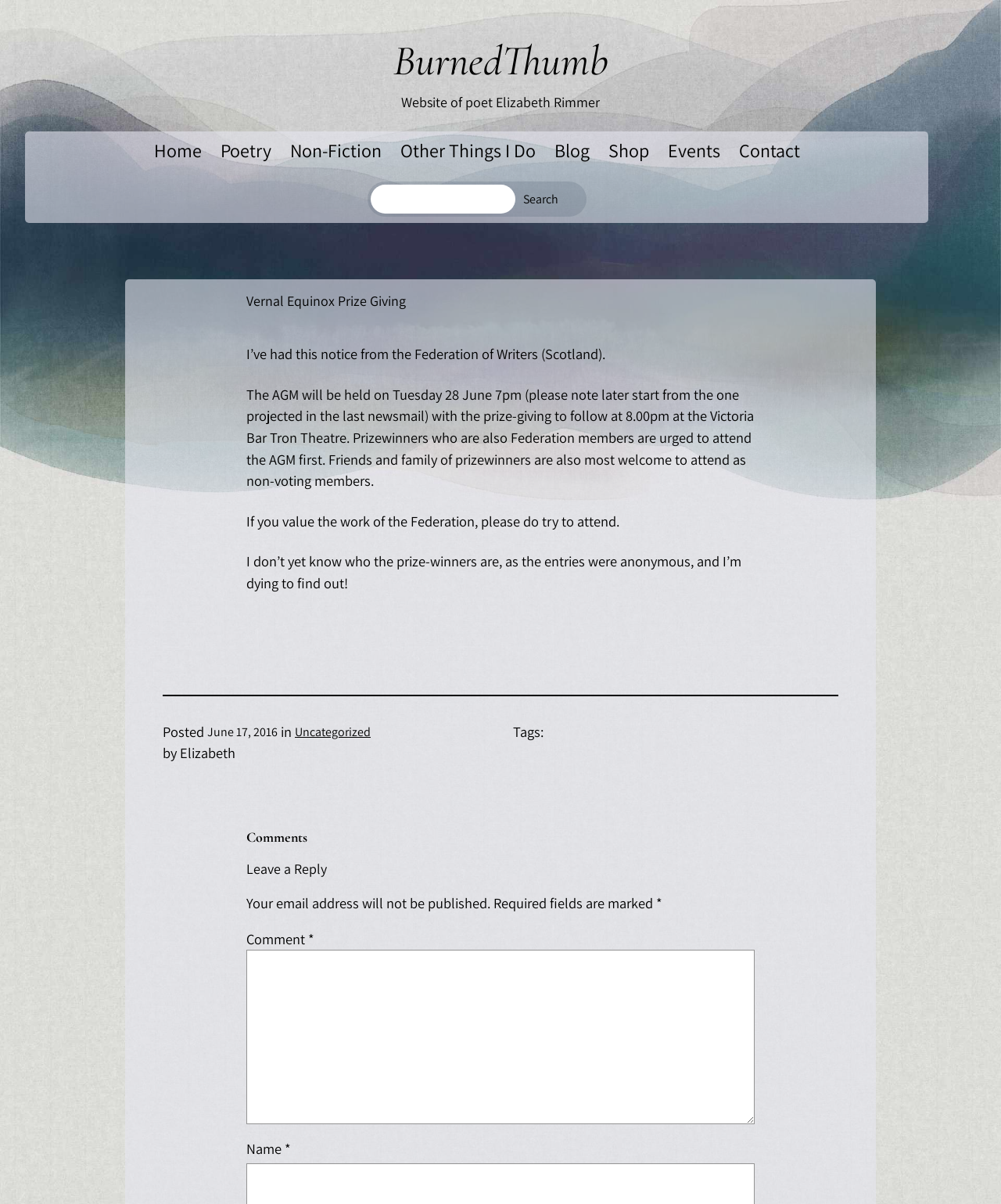Identify the bounding box coordinates of the HTML element based on this description: "Other Things I Do".

[0.4, 0.114, 0.535, 0.135]